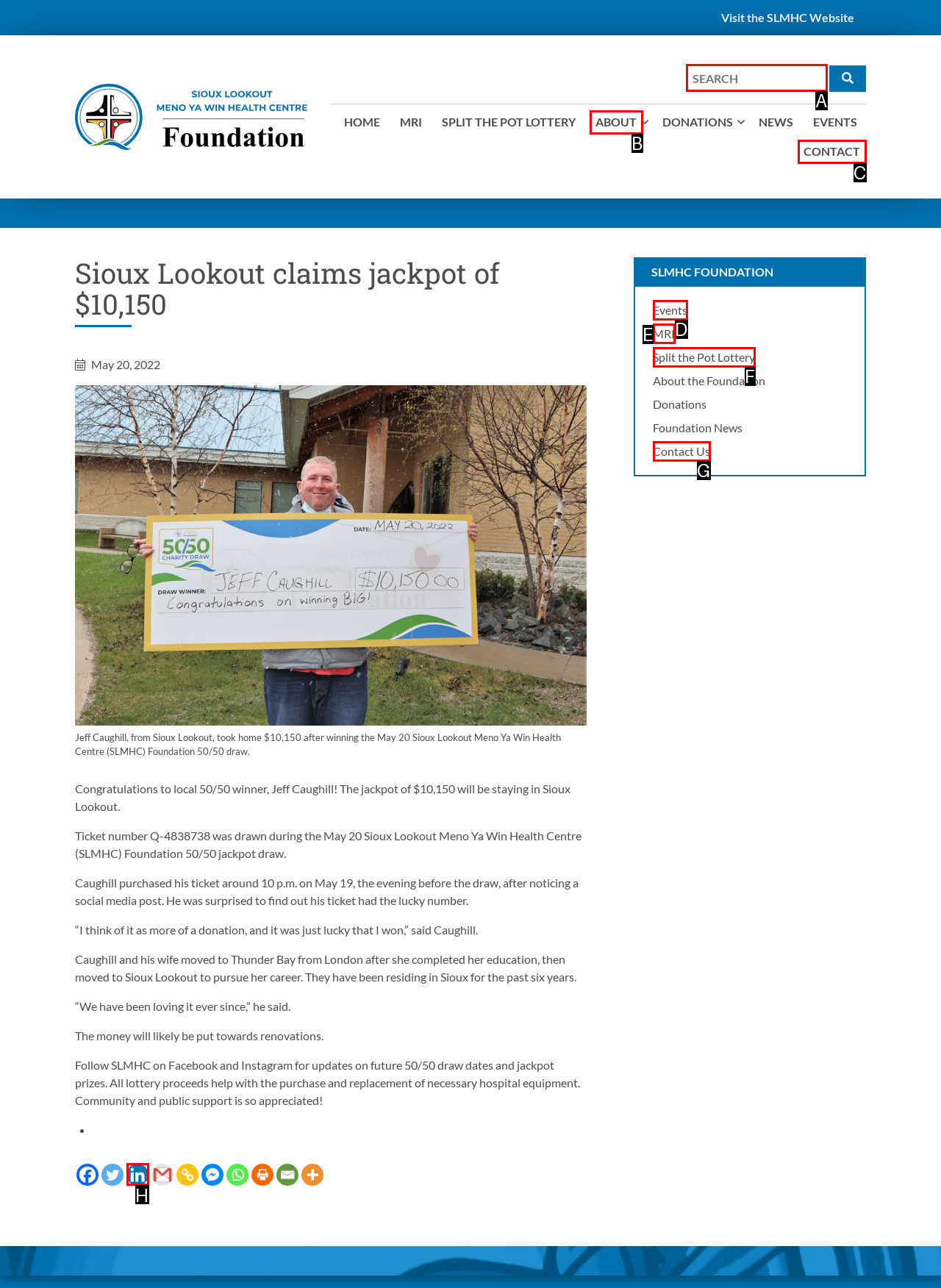Tell me which one HTML element I should click to complete the following task: Search for
Answer with the option's letter from the given choices directly.

A